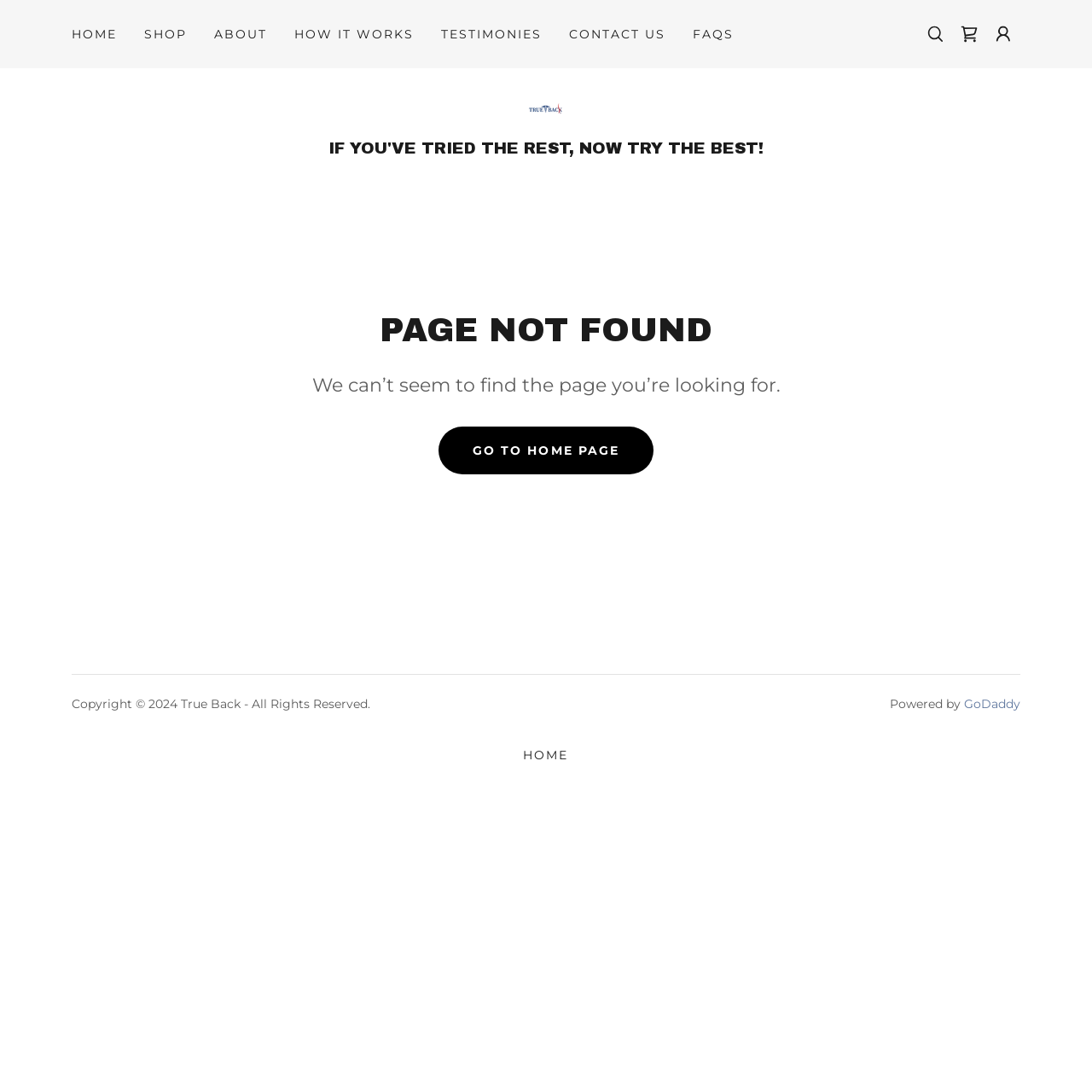Please find the bounding box for the UI component described as follows: "Go To Home Page".

[0.402, 0.39, 0.598, 0.434]